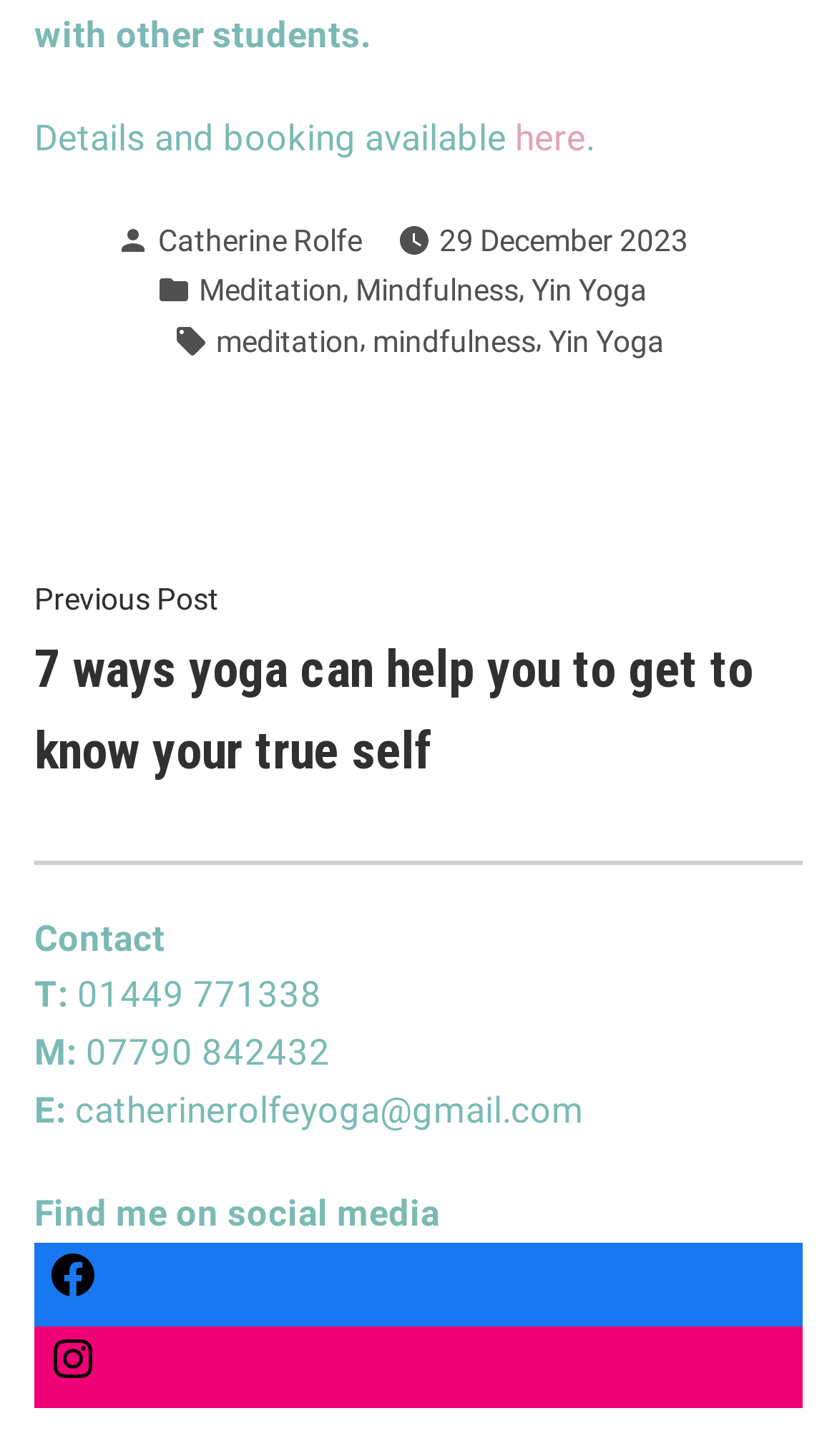Please identify the bounding box coordinates of the element I should click to complete this instruction: 'Contact via email'. The coordinates should be given as four float numbers between 0 and 1, like this: [left, top, right, bottom].

[0.079, 0.748, 0.697, 0.776]